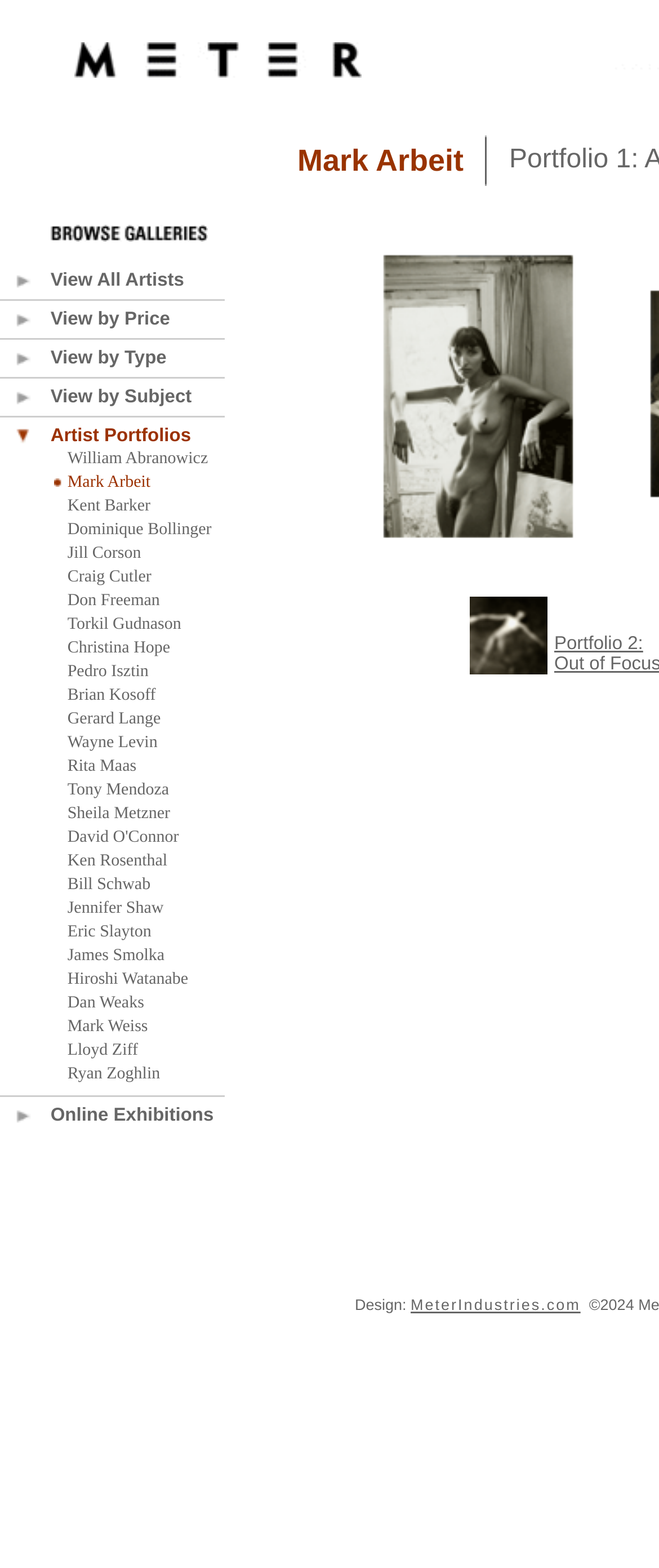Show me the bounding box coordinates of the clickable region to achieve the task as per the instruction: "View all artists".

[0.077, 0.172, 0.279, 0.185]